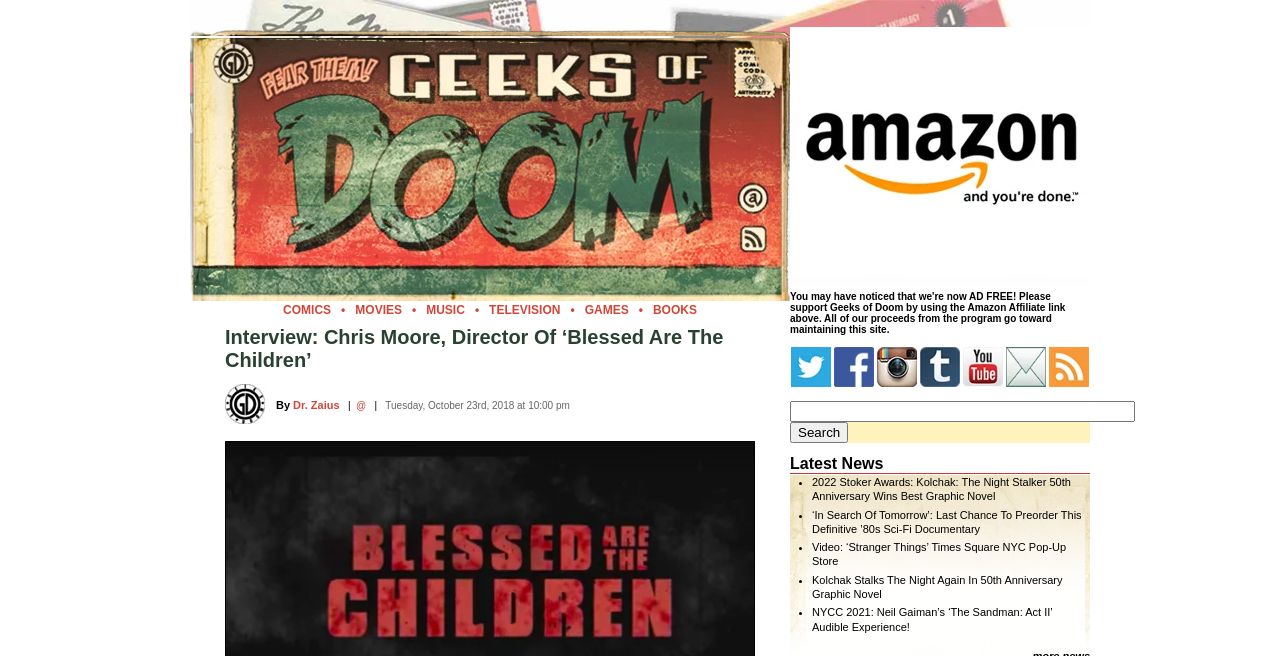Please mark the bounding box coordinates of the area that should be clicked to carry out the instruction: "Click on the Dr. Zaius link".

[0.229, 0.608, 0.265, 0.627]